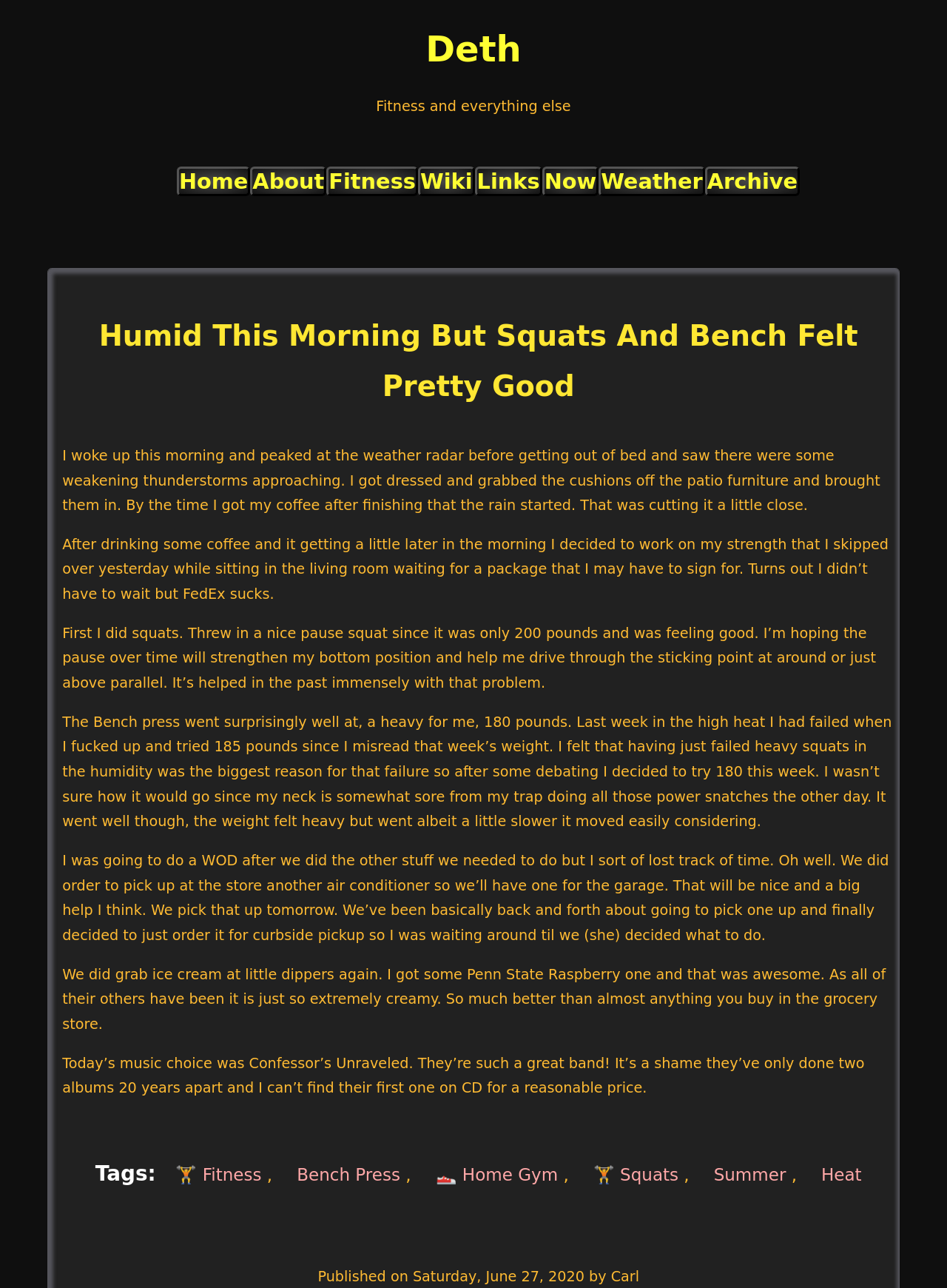Offer a meticulous description of the webpage's structure and content.

This webpage appears to be a personal blog or fitness journal, with a focus on the author's daily activities and workout routines. At the top of the page, there is a heading that reads "Deth" and a link to the same name, which suggests that "Deth" might be the author's username or the name of the blog. Below this, there is a static text that reads "Fitness and everything else", which could be a tagline or a brief description of the blog's content.

The main content of the page is divided into several sections. The first section is a navigation menu with links to different parts of the website, including "Home", "About", "Fitness", "Wiki", "Links", "Now", "Weather", and "Archive". This menu is located at the top-left corner of the page.

Below the navigation menu, there is a large heading that reads "Humid This Morning But Squats And Bench Felt Pretty Good", which appears to be the title of the blog post. The post itself is divided into several paragraphs of static text, which describe the author's morning routine, including checking the weather, doing strength training exercises like squats and bench press, and running errands.

Throughout the post, there are several links to other parts of the website, including tags like "Fitness", "Bench Press", "Home Gym", "Squats", "Summer", and "Heat". These links are located at the bottom of the page, in a section labeled "post meta navigation".

At the very bottom of the page, there is a section that displays the publication date and time of the post, which is Saturday, June 27, 2020, and the author's name, which is Carl.